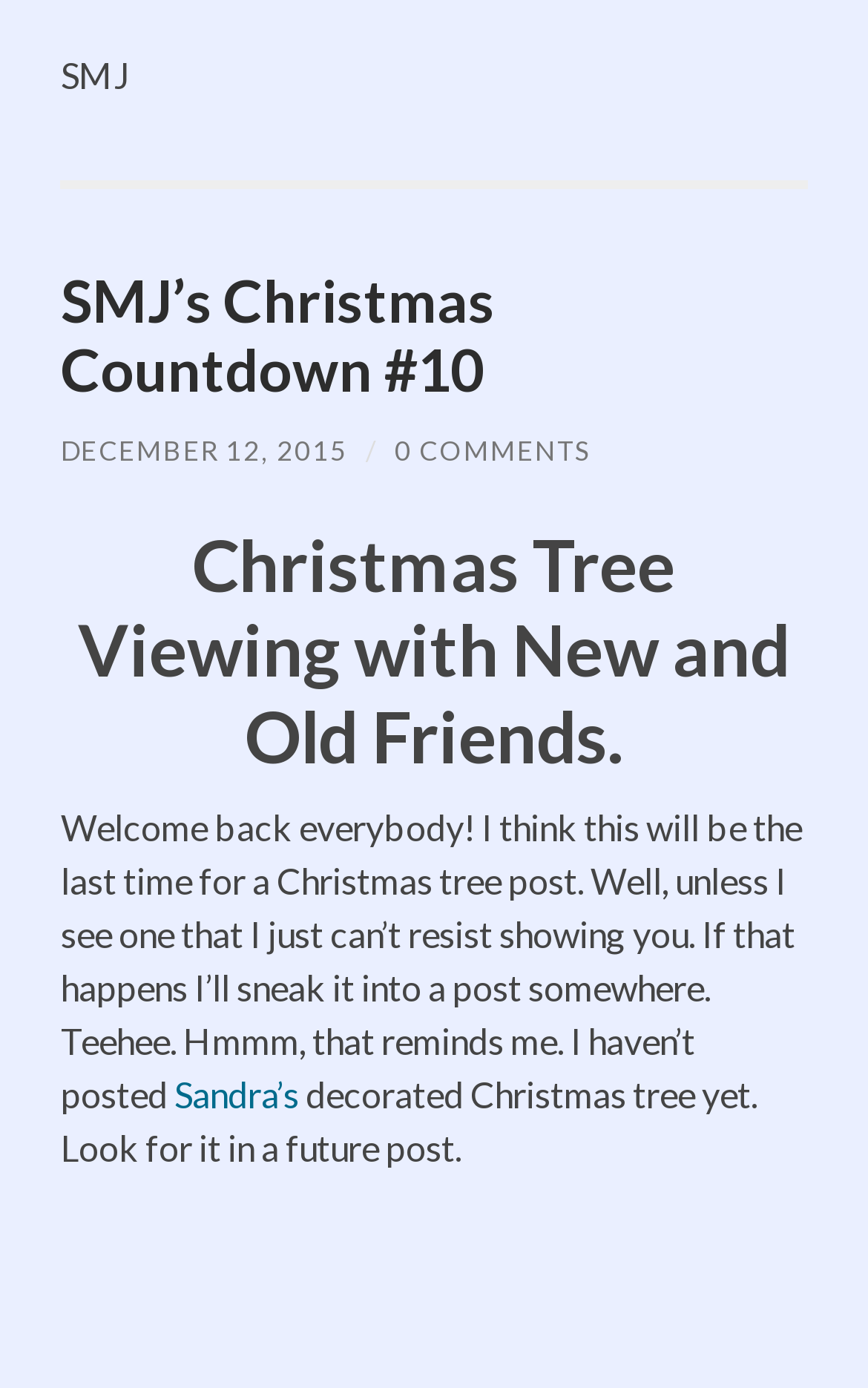What is the title of the Christmas countdown?
Using the picture, provide a one-word or short phrase answer.

SMJ’s Christmas Countdown #10